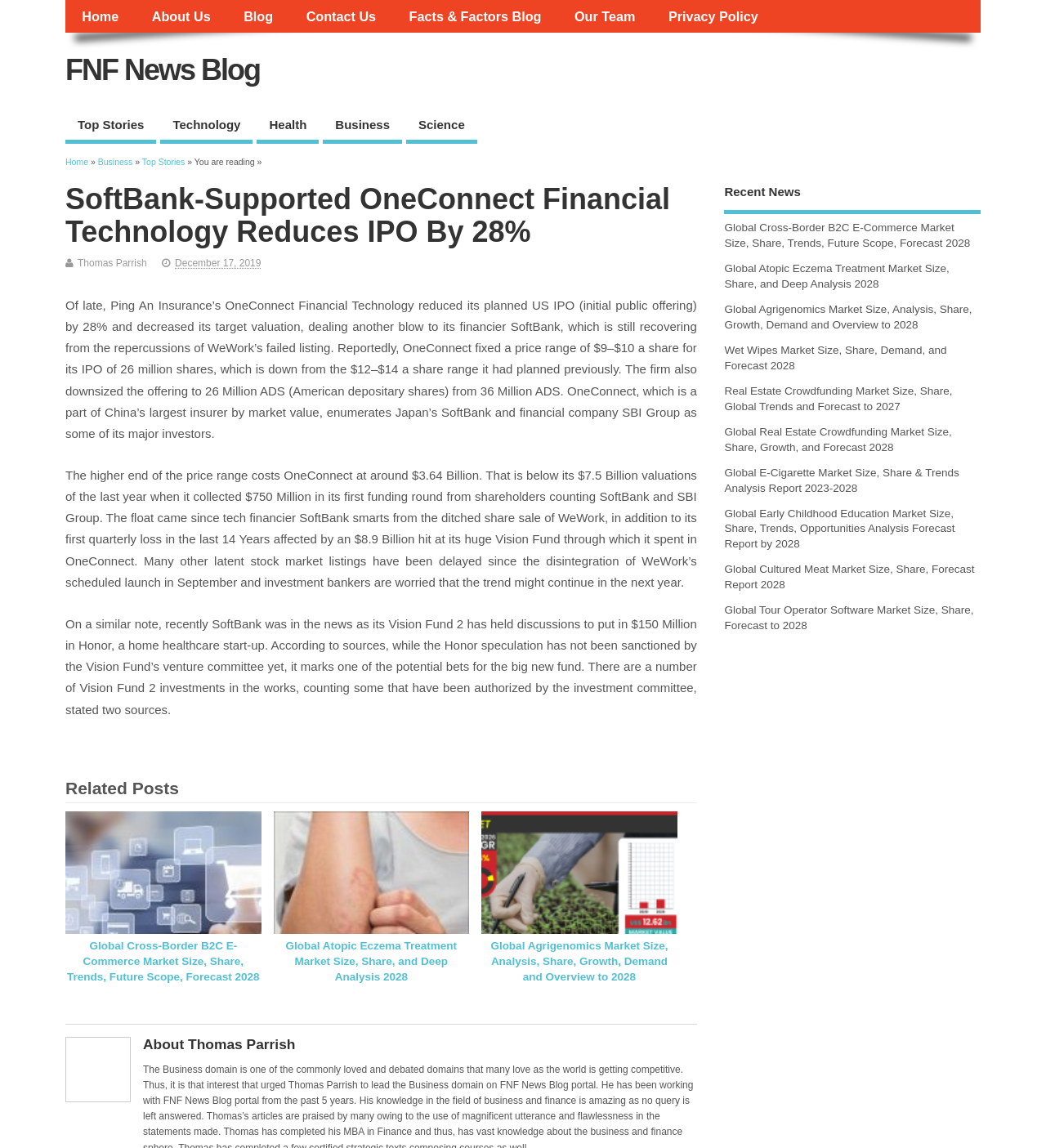Locate the bounding box coordinates of the element that needs to be clicked to carry out the instruction: "Click on the 'Global Cross-Border B2C E-Commerce Market Size, Share, Trends, Future Scope, Forecast 2028' link". The coordinates should be given as four float numbers ranging from 0 to 1, i.e., [left, top, right, bottom].

[0.064, 0.819, 0.248, 0.856]